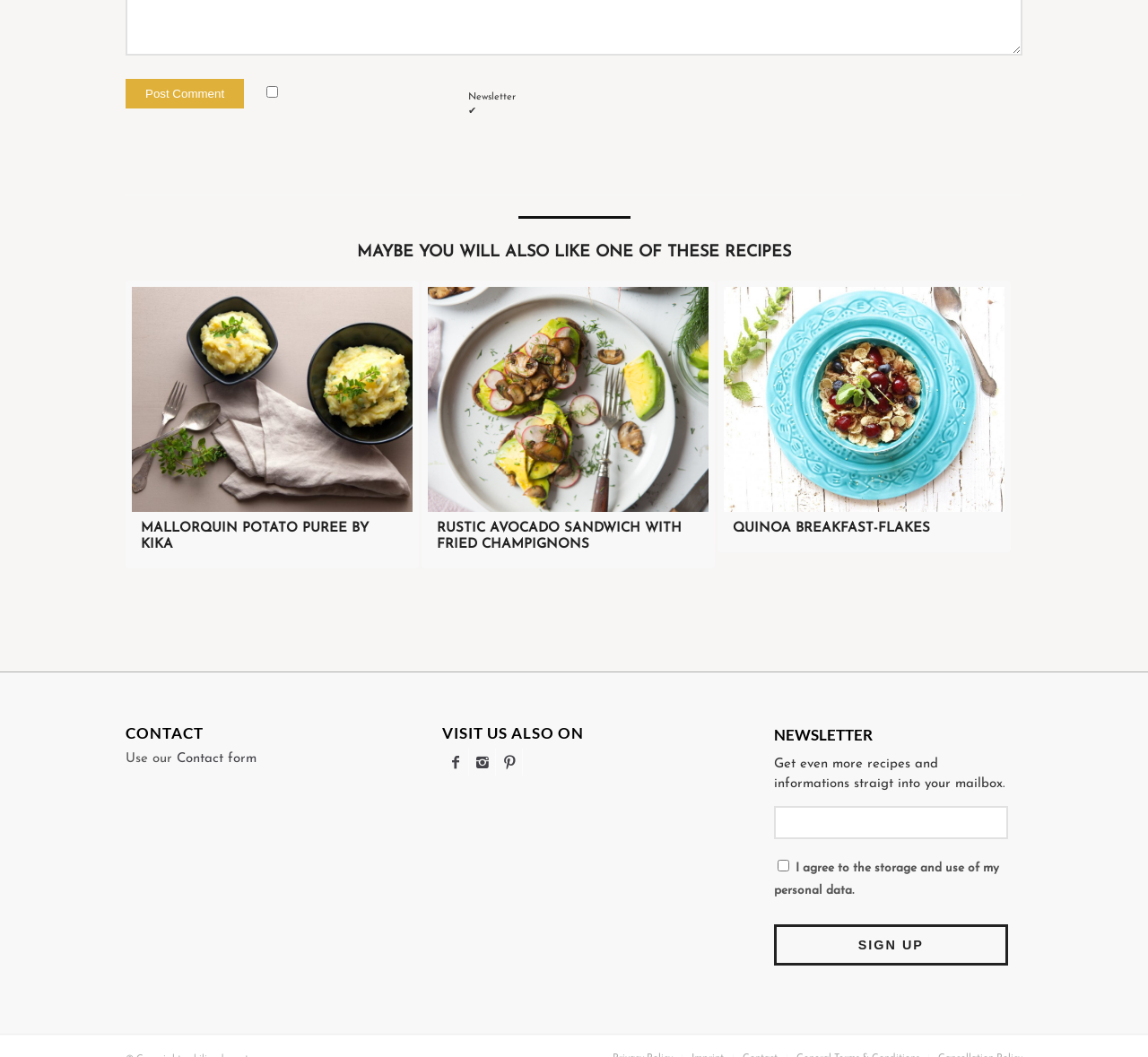Indicate the bounding box coordinates of the clickable region to achieve the following instruction: "Read more about Mallorquin potato puree."

[0.109, 0.266, 0.365, 0.538]